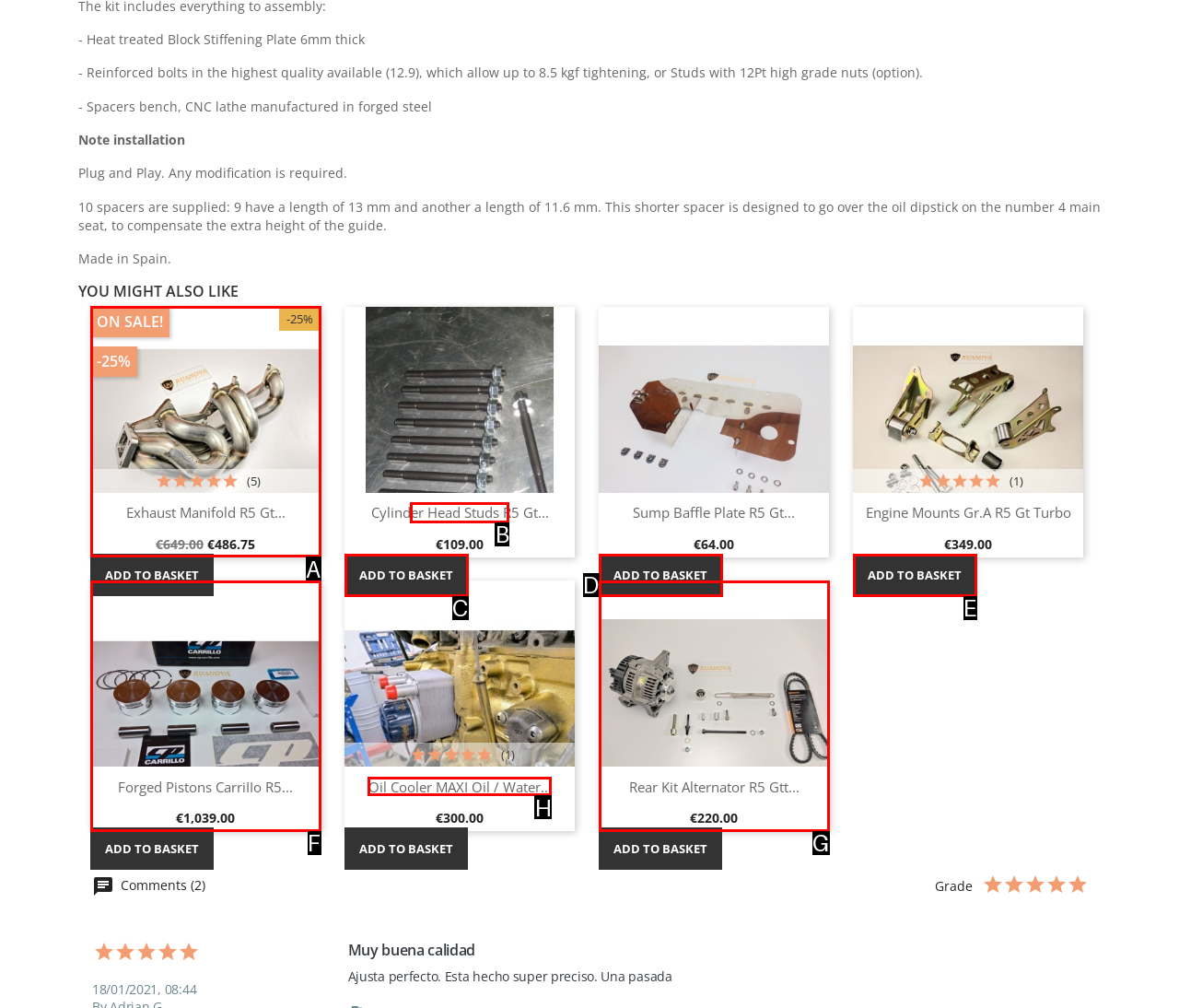Which lettered option should be clicked to achieve the task: View the product details of 'Exhaust manifold R5 Gt...'? Choose from the given choices.

A